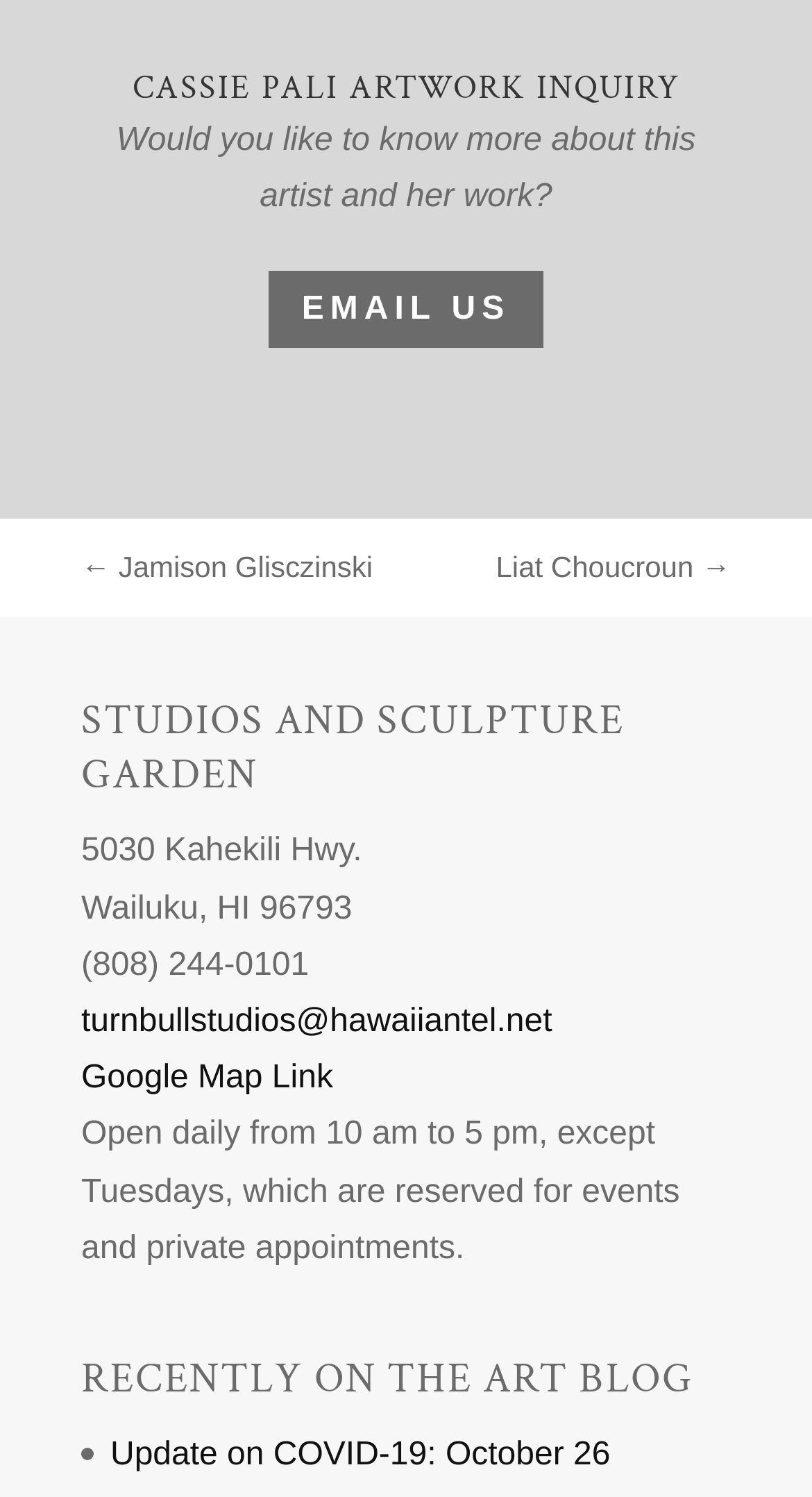Determine the bounding box coordinates of the region I should click to achieve the following instruction: "Browse by Decade". Ensure the bounding box coordinates are four float numbers between 0 and 1, i.e., [left, top, right, bottom].

None